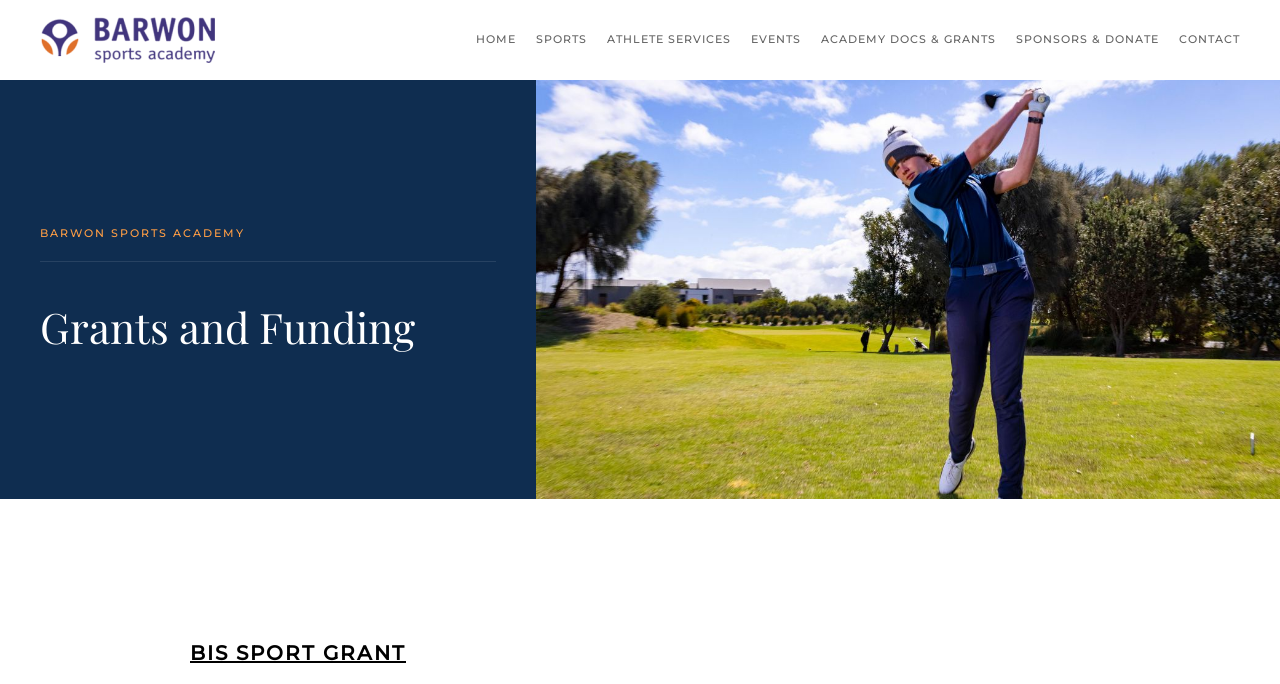Highlight the bounding box coordinates of the region I should click on to meet the following instruction: "visit CONTACT page".

[0.913, 0.0, 0.977, 0.117]